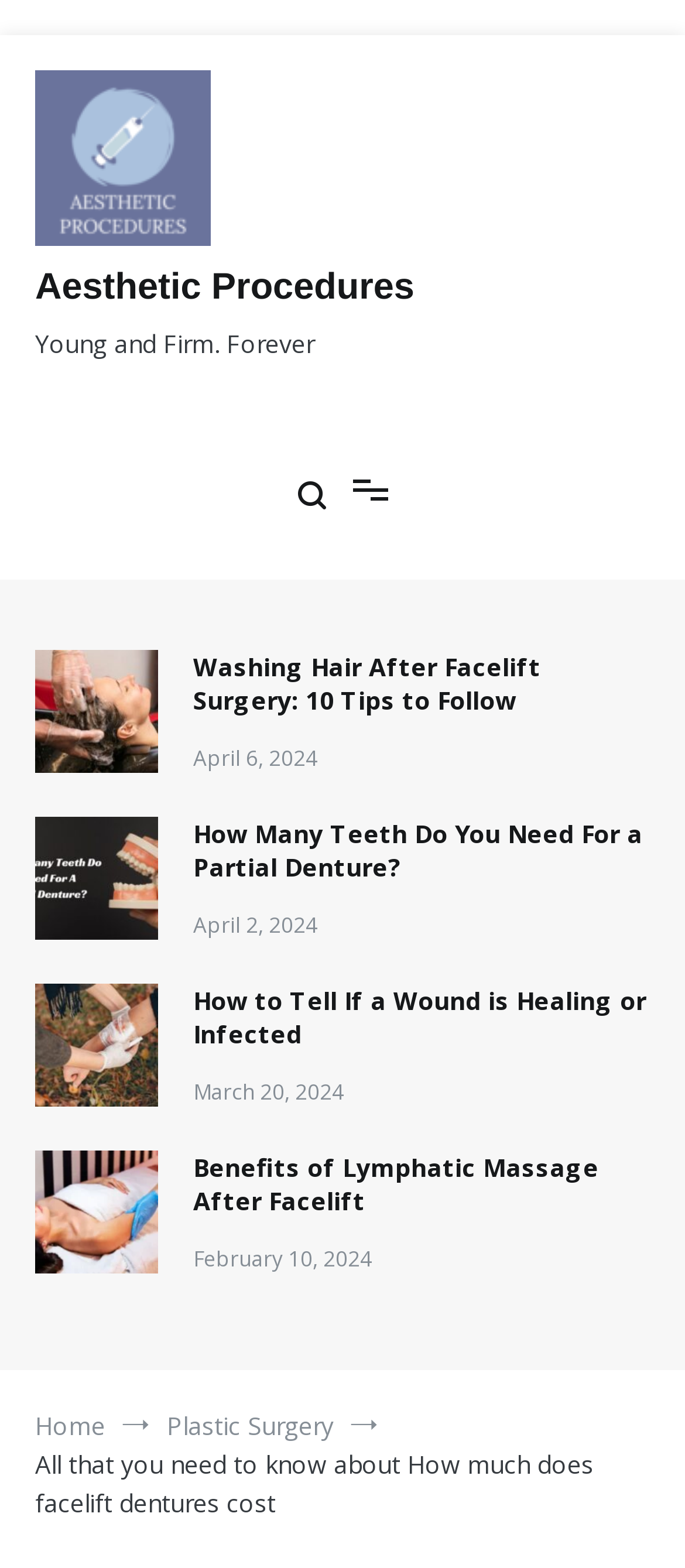Identify the main heading of the webpage and provide its text content.

All That You Need To Know About How Much Does Facelift Dentures Cost